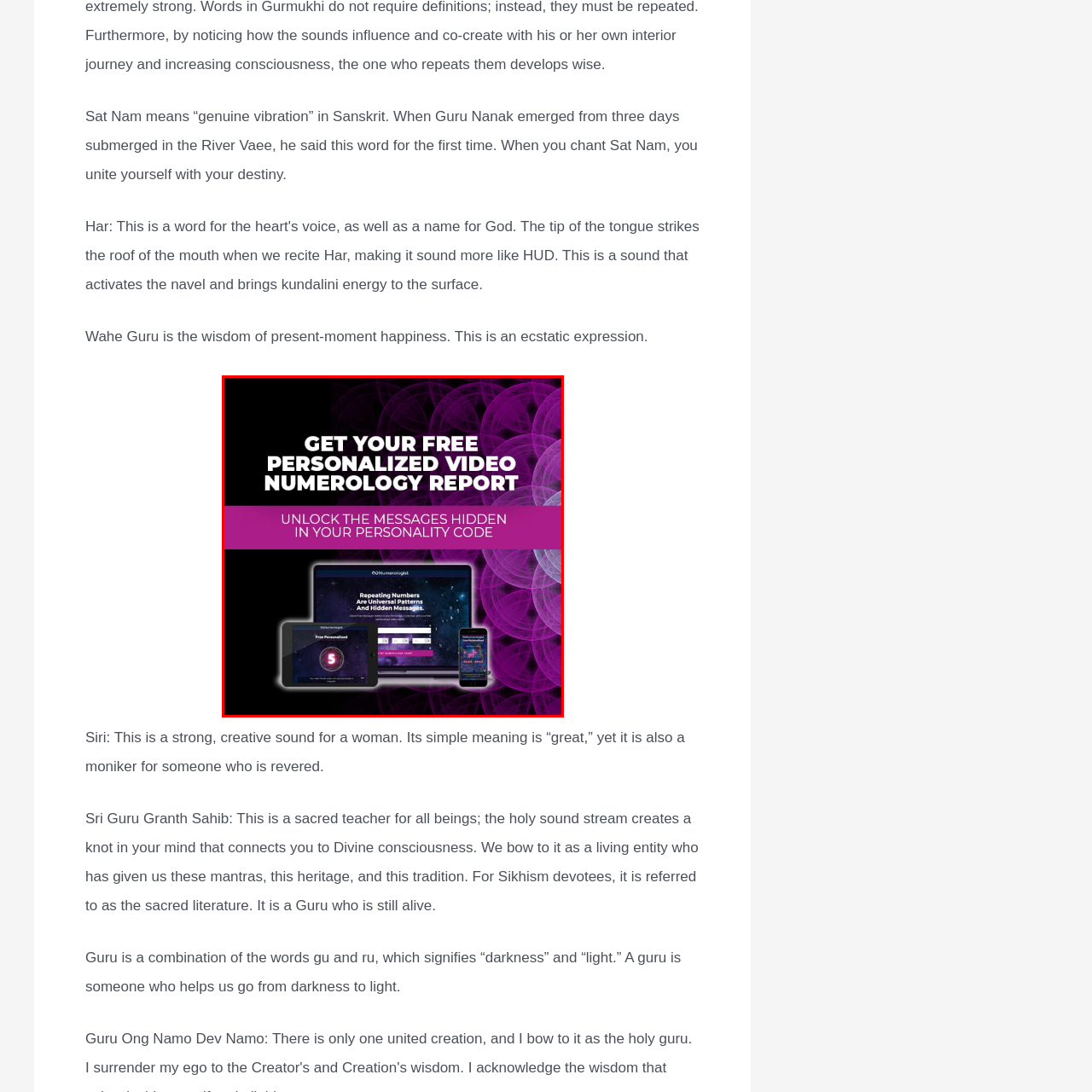What type of elements are featured in the background?
Review the image inside the red bounding box and give a detailed answer.

The caption states that the background features a 'visually appealing blend of cosmic elements', implying that the elements depicted are related to space or the universe, such as stars, planets, or galaxies.